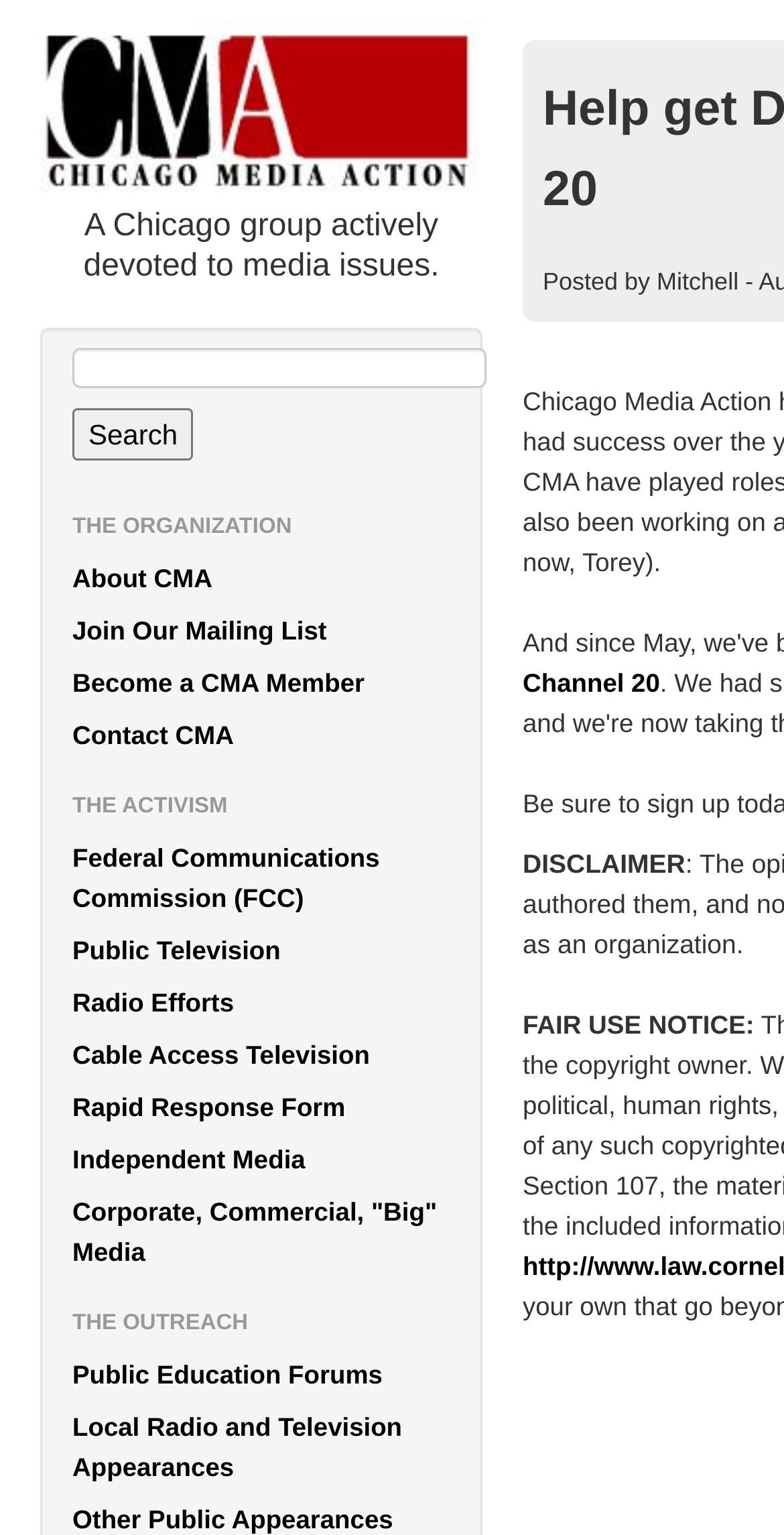Indicate the bounding box coordinates of the element that must be clicked to execute the instruction: "Join the mailing list". The coordinates should be given as four float numbers between 0 and 1, i.e., [left, top, right, bottom].

[0.054, 0.395, 0.613, 0.429]